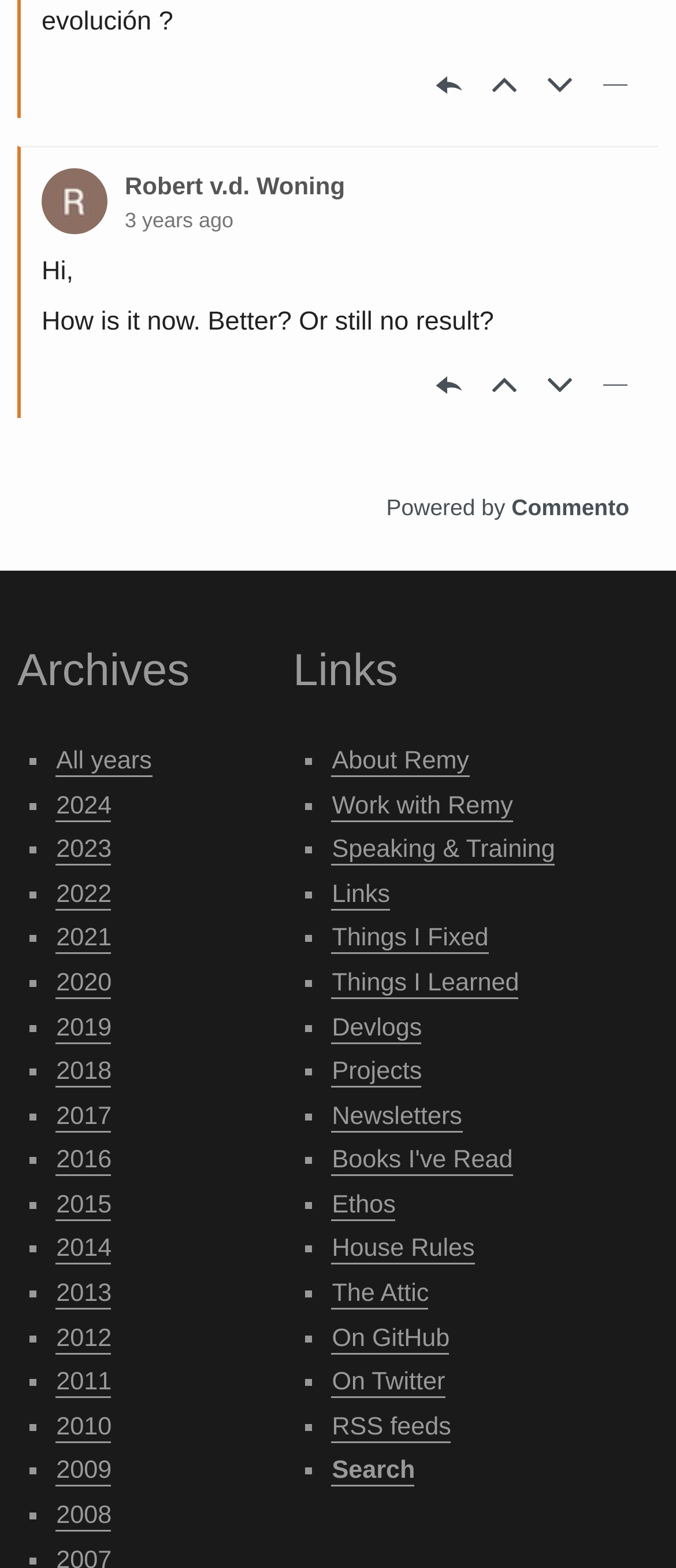What is the timestamp of the comment?
Based on the visual, give a brief answer using one word or a short phrase.

Fri Nov 12 2021 10:27:19 GMT+0000 (Coordinated Universal Time)